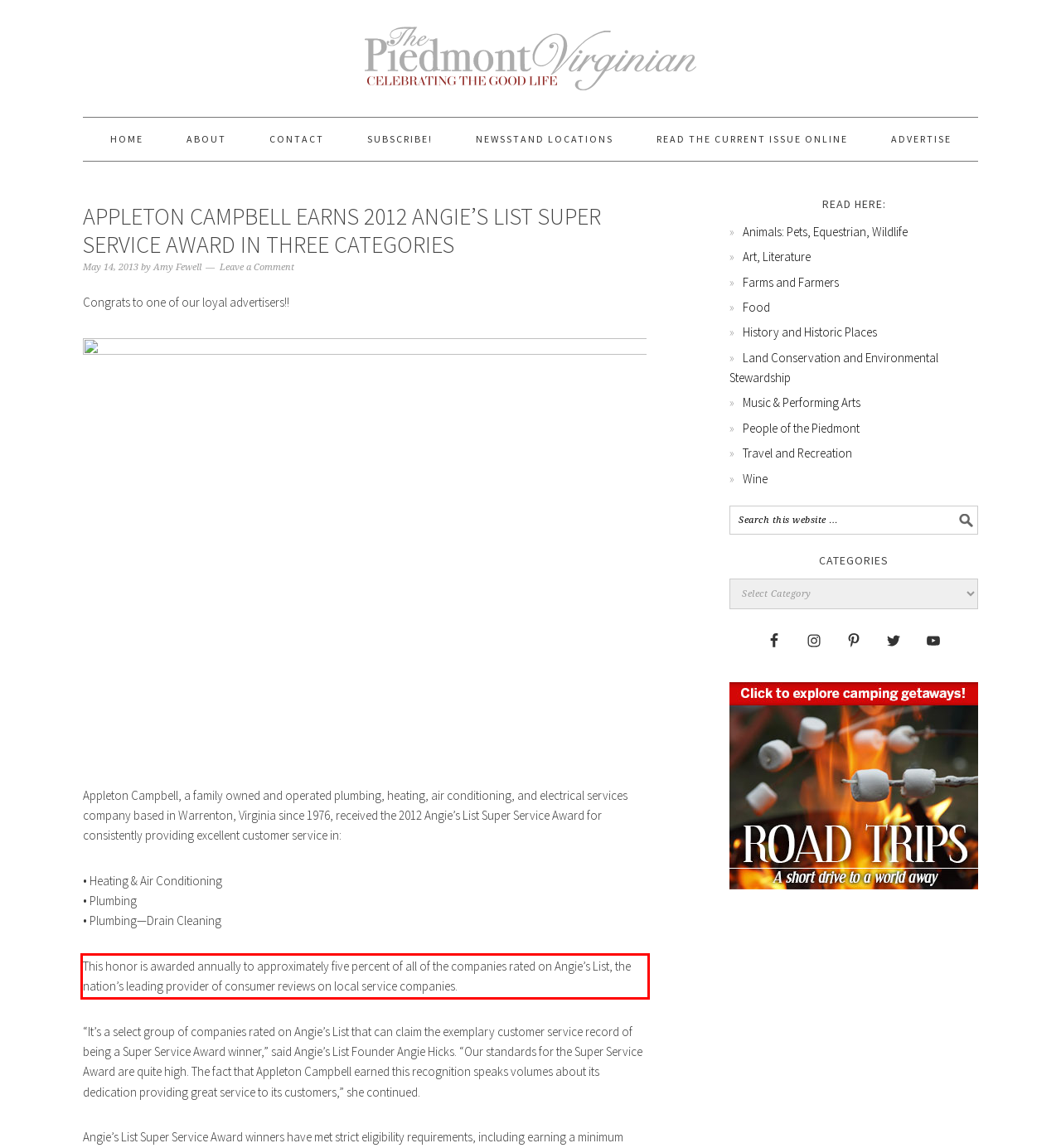Given a screenshot of a webpage containing a red bounding box, perform OCR on the text within this red bounding box and provide the text content.

This honor is awarded annually to approximately five percent of all of the companies rated on Angie’s List, the nation’s leading provider of consumer reviews on local service companies.